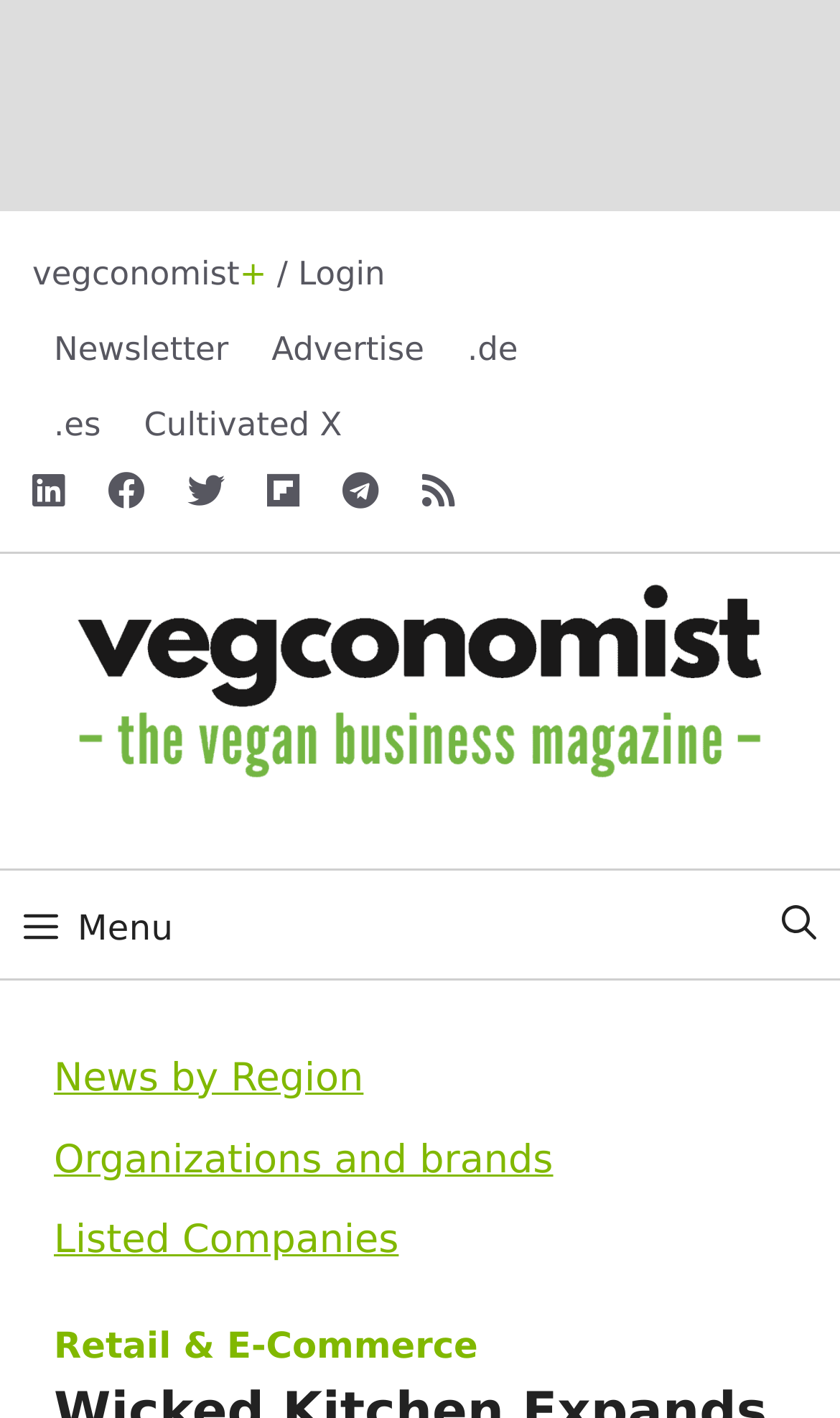What is the name of the vegan business magazine?
Refer to the image and give a detailed answer to the query.

I found the answer by looking at the banner element with the text 'Site' and its child element, a link with the text 'vegconomist – the vegan business magazine'.